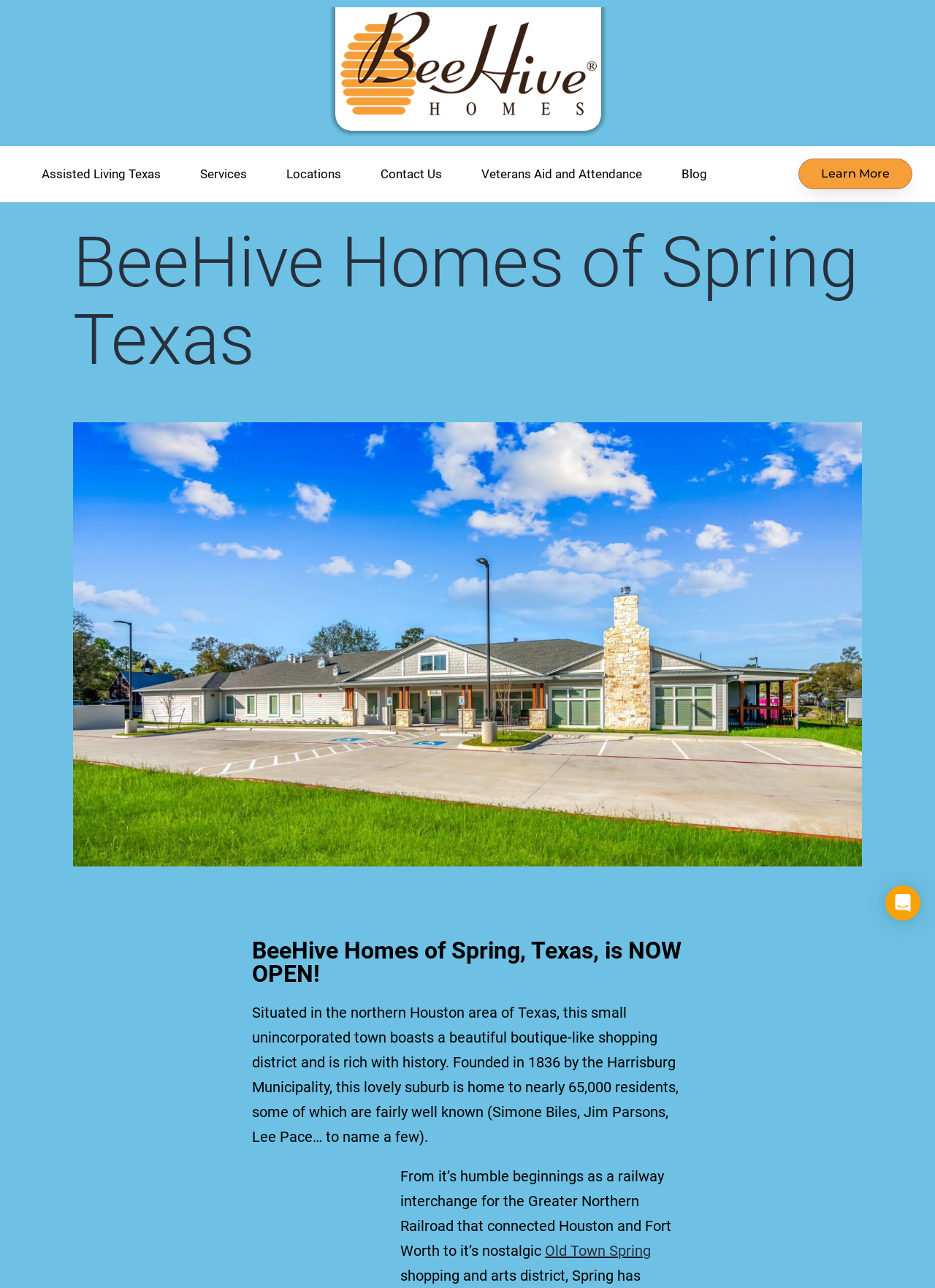Review the image closely and give a comprehensive answer to the question: What is the purpose of the button in the bottom right corner?

I determined the answer by looking at the button element with the text 'Open Intercom Messenger', which suggests that it is used to open a messenger or chat service.